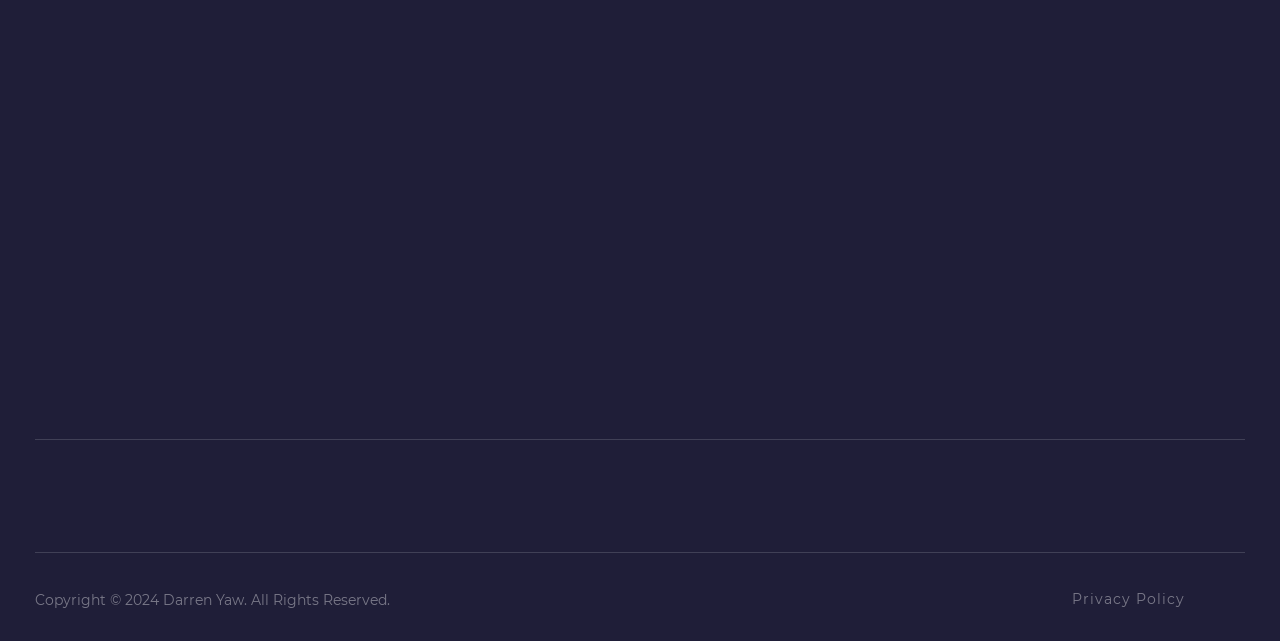Identify the bounding box coordinates of the clickable region necessary to fulfill the following instruction: "View the latest news about Darren Yaw". The bounding box coordinates should be four float numbers between 0 and 1, i.e., [left, top, right, bottom].

[0.527, 0.75, 0.725, 0.792]